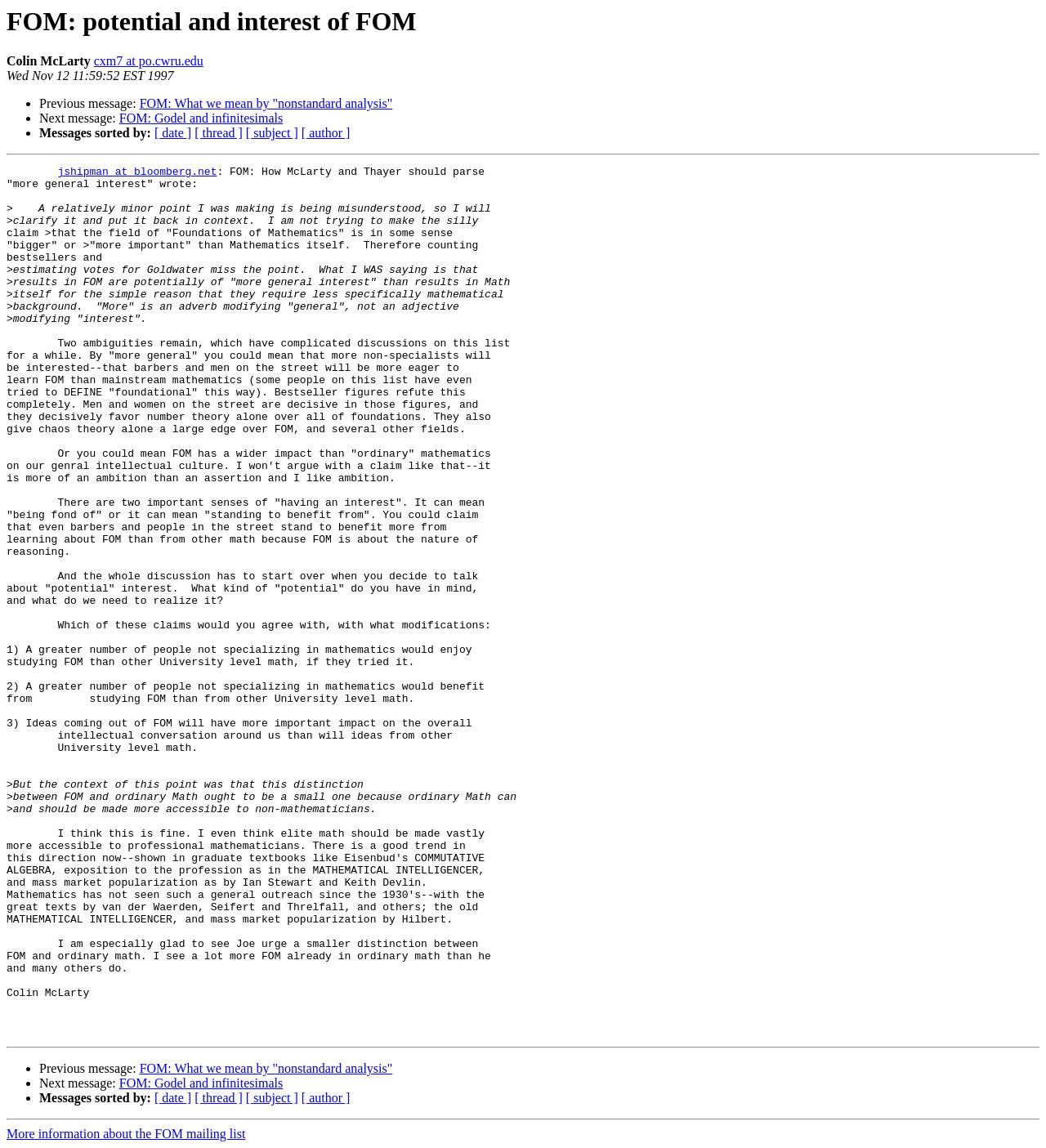Can you find and provide the title of the webpage?

FOM: potential and interest of FOM